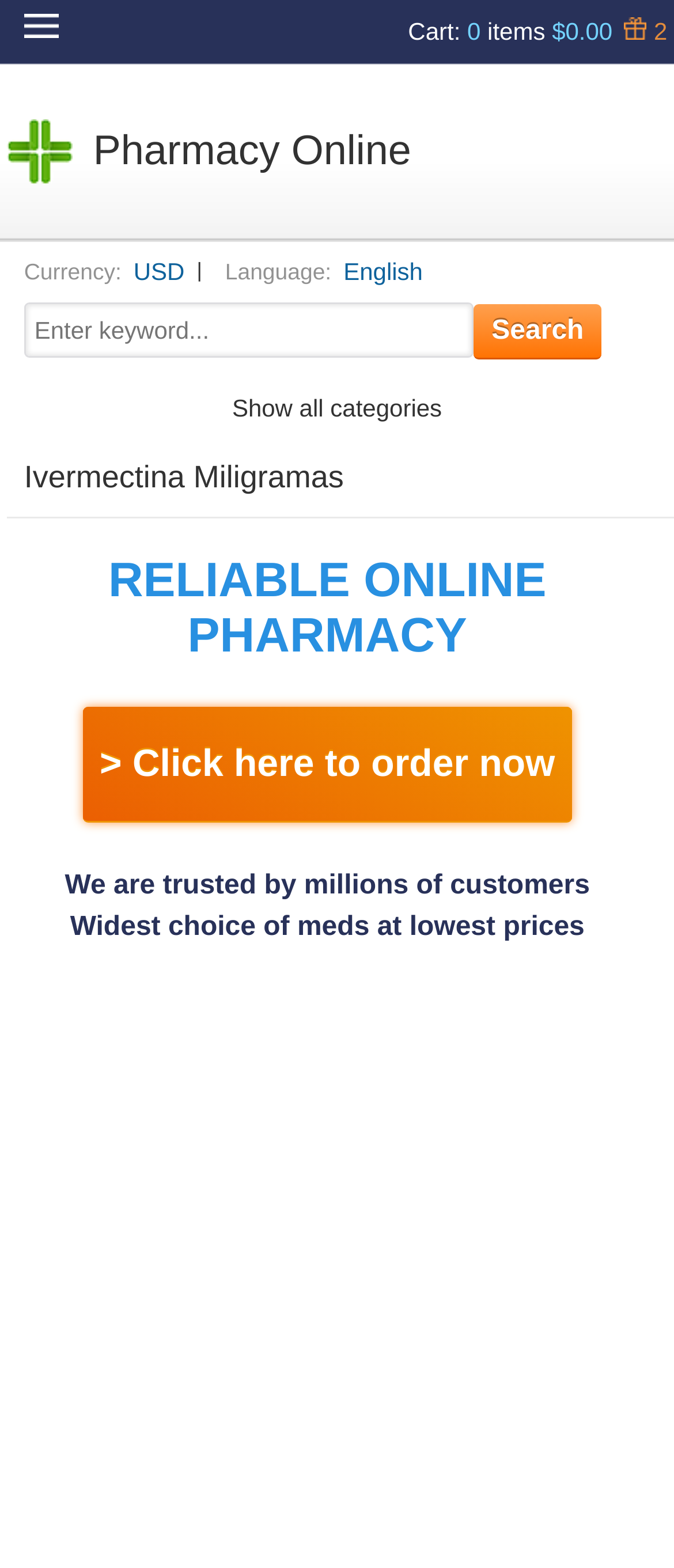What language is the website currently set to?
Give a detailed and exhaustive answer to the question.

I found the language setting by looking at the top middle section of the webpage, where it says 'Language:' followed by 'English'. This indicates that the website is currently set to display content in English.